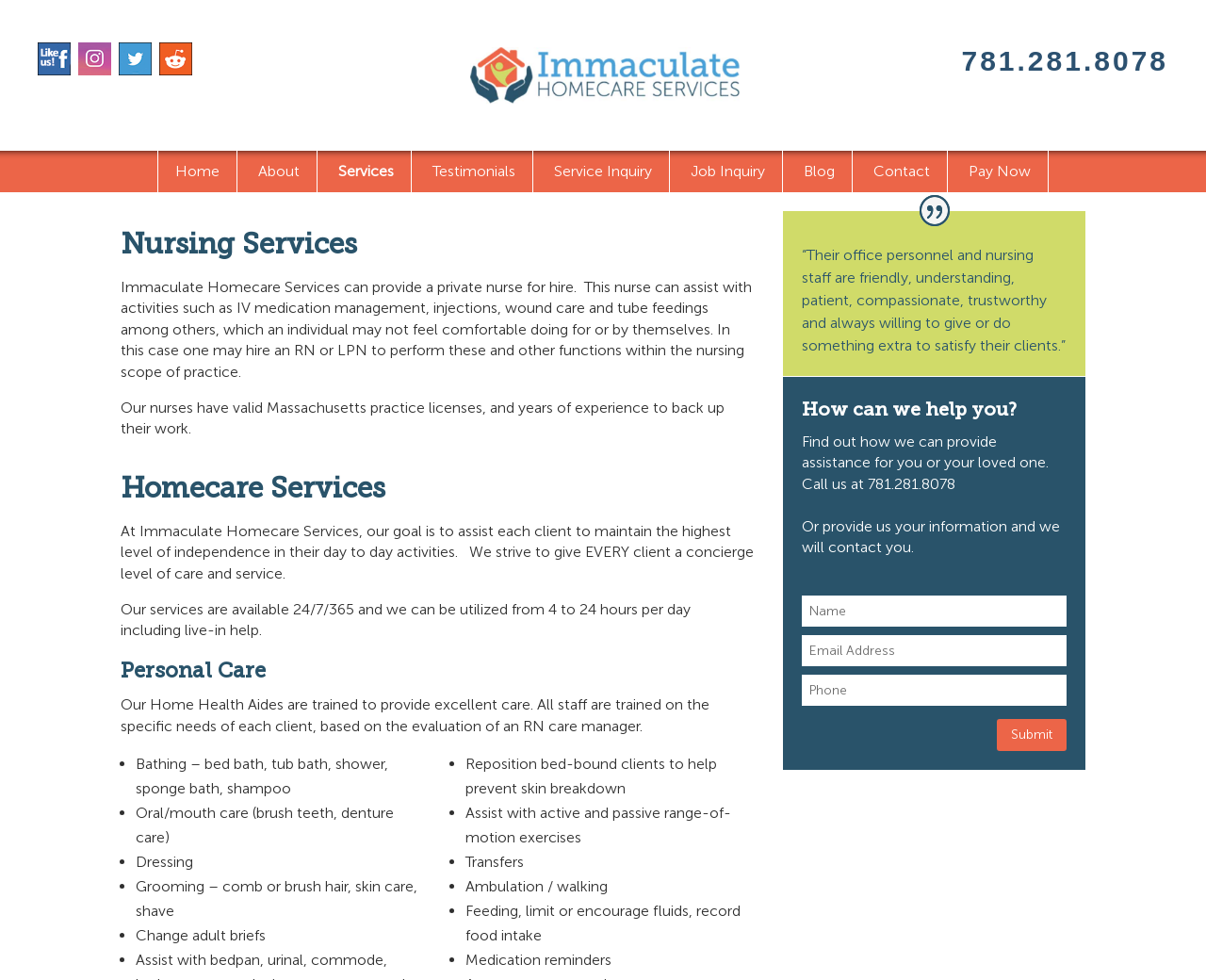Identify the bounding box coordinates of the clickable region necessary to fulfill the following instruction: "Click the 'Submit' button". The bounding box coordinates should be four float numbers between 0 and 1, i.e., [left, top, right, bottom].

[0.827, 0.734, 0.884, 0.767]